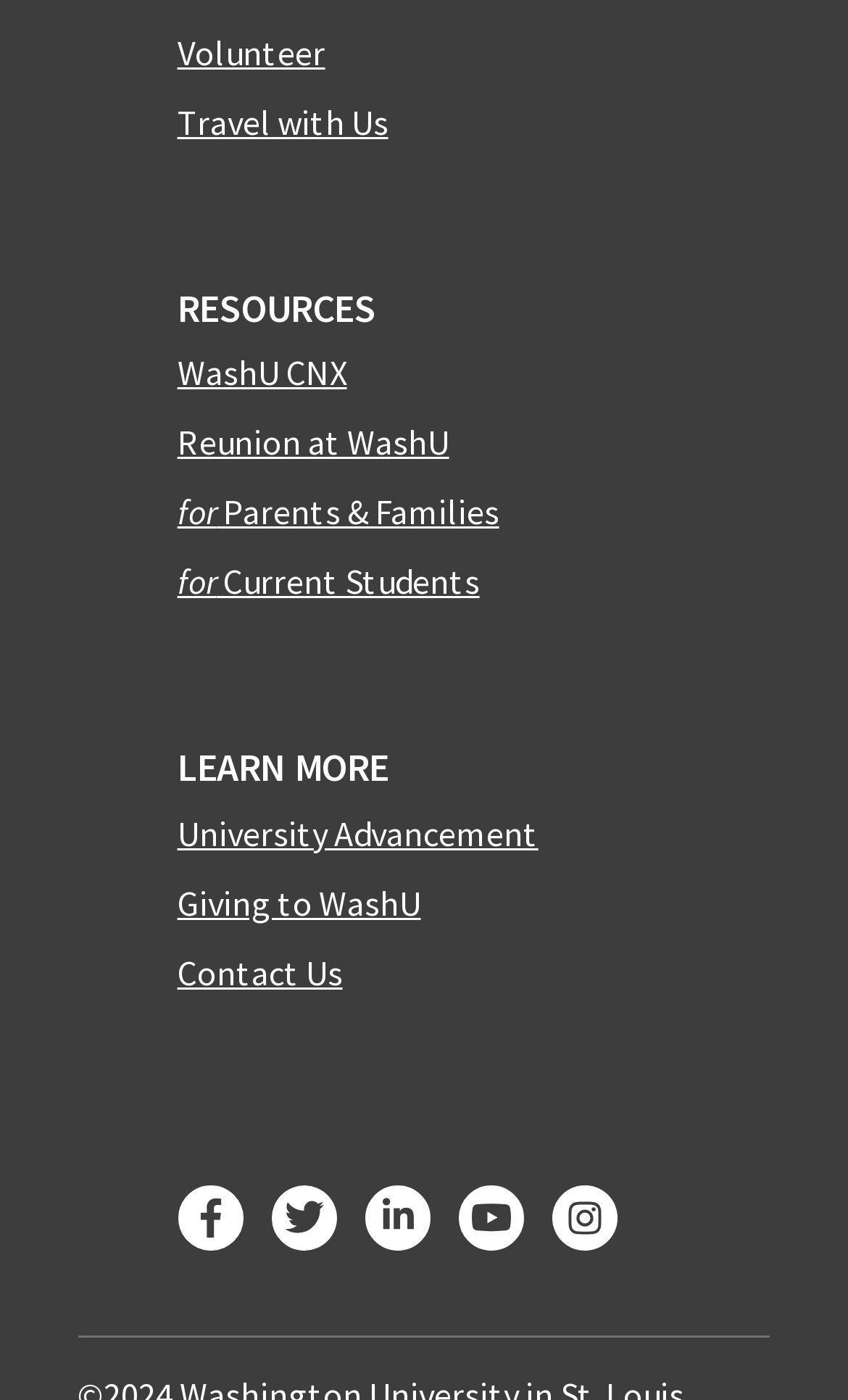Answer with a single word or phrase: 
How many social media links are available?

5